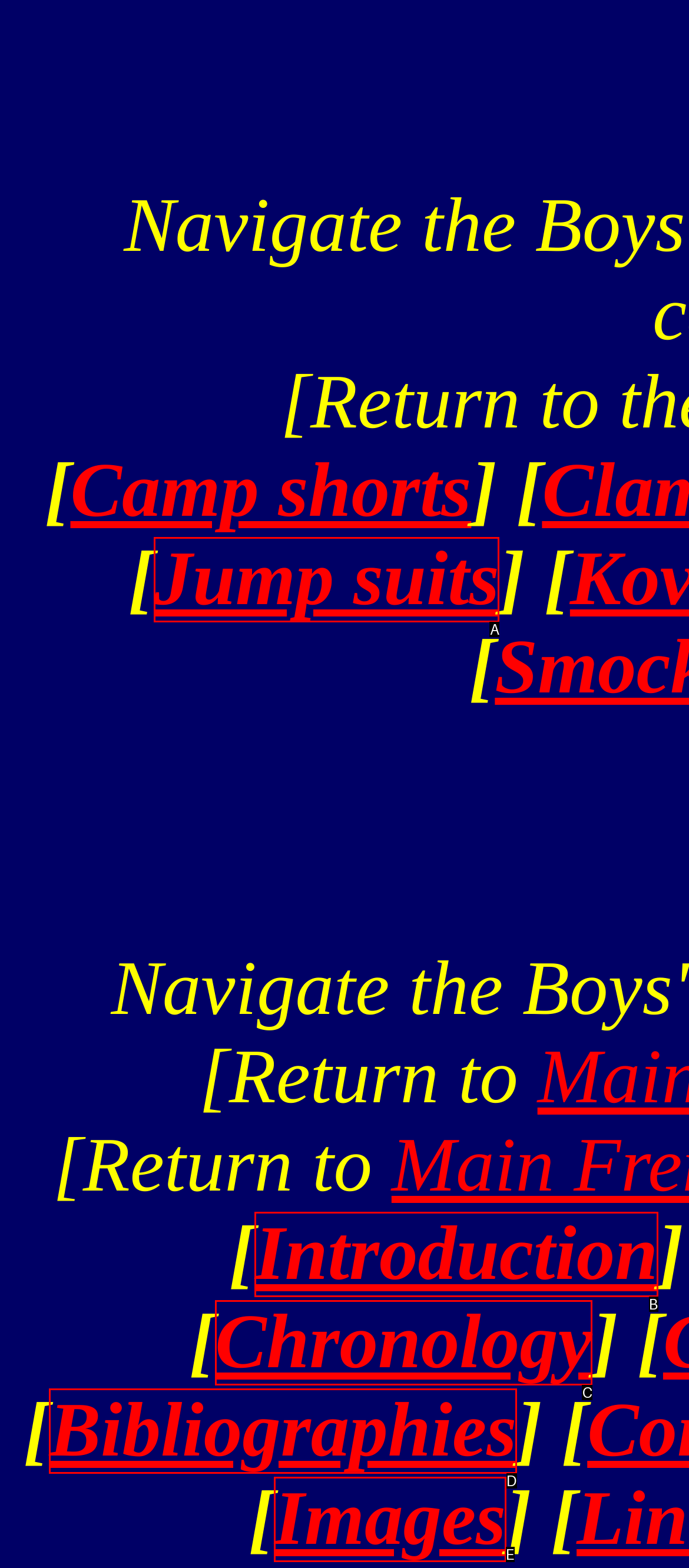Identify the HTML element that best matches the description: Images. Provide your answer by selecting the corresponding letter from the given options.

E